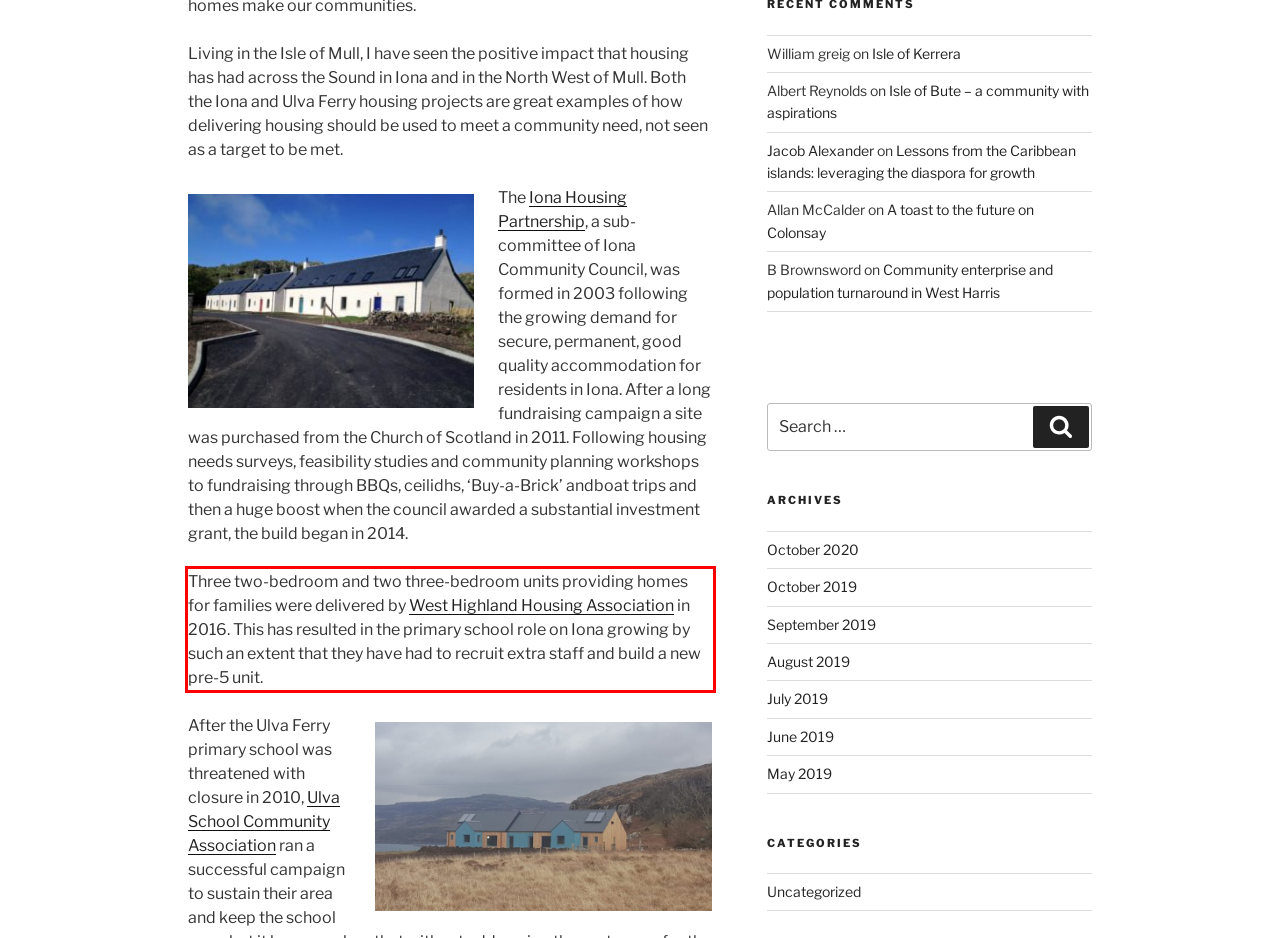Given a webpage screenshot, identify the text inside the red bounding box using OCR and extract it.

Three two-bedroom and two three-bedroom units providing homes for families were delivered by West Highland Housing Association in 2016. This has resulted in the primary school role on Iona growing by such an extent that they have had to recruit extra staff and build a new pre-5 unit.